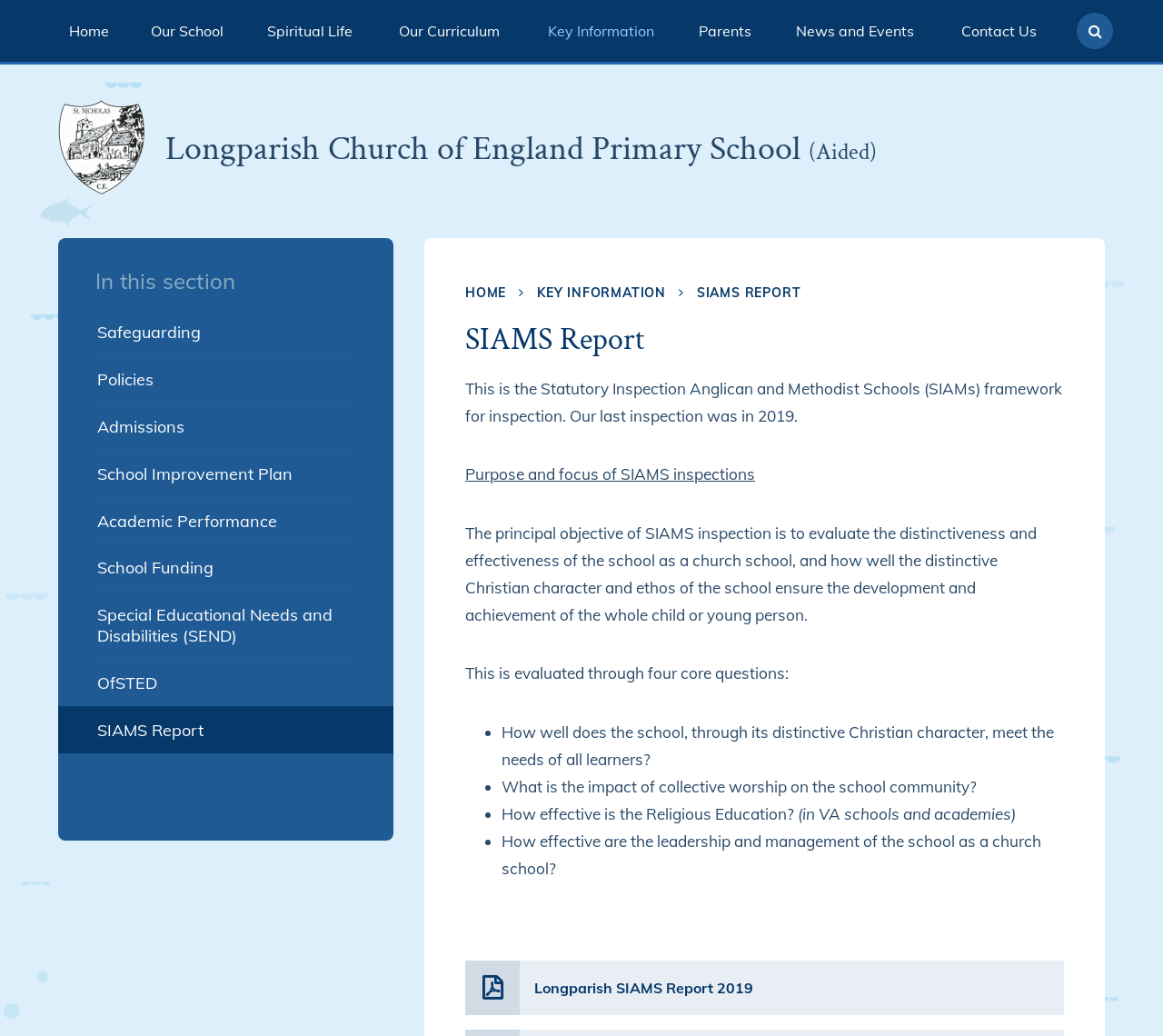Please analyze the image and provide a thorough answer to the question:
What is the name of the school?

I found the answer by looking at the heading element that says 'Longparish Church of England Primary School (Aided)' which is likely to be the name of the school.